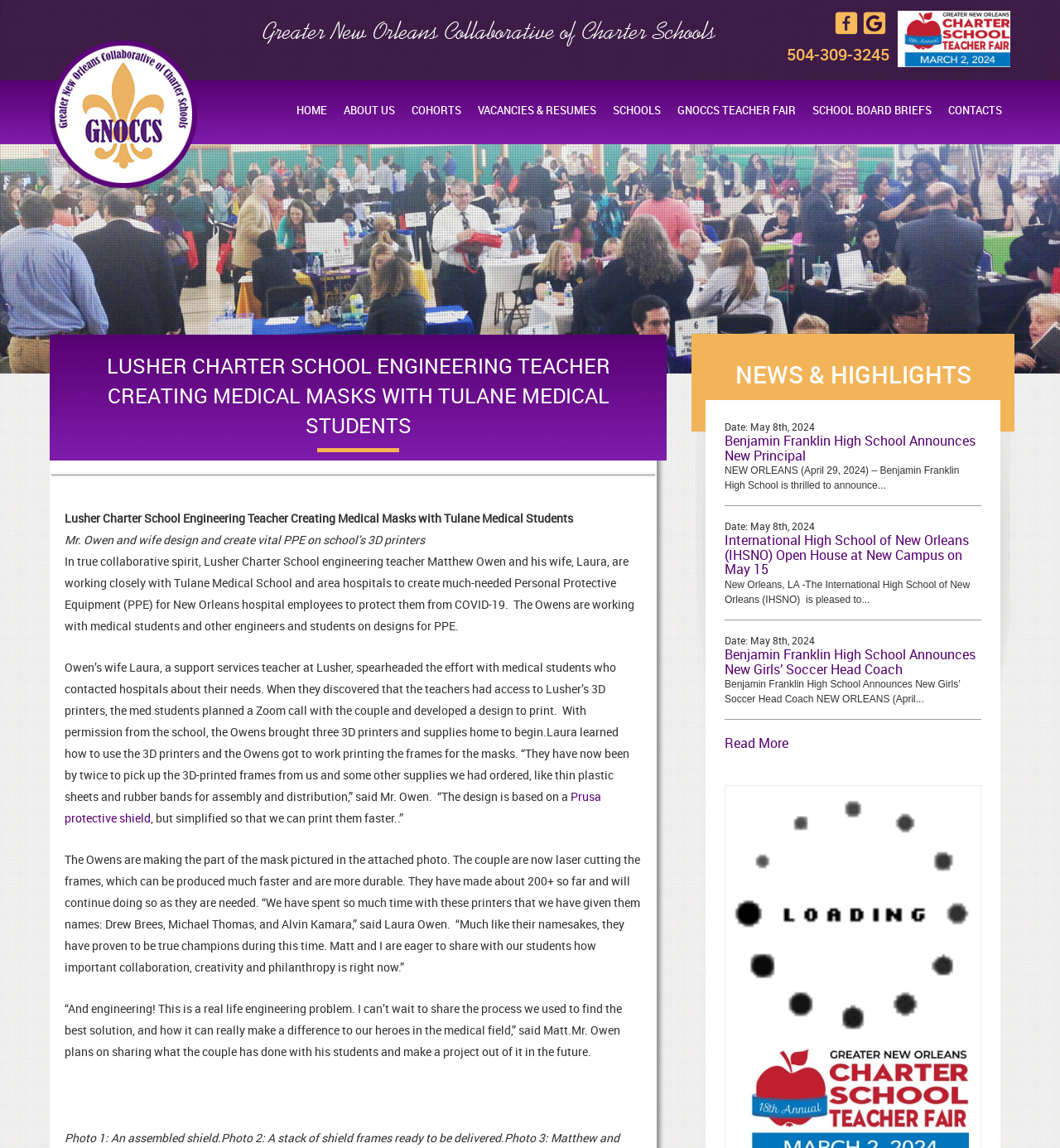Provide a brief response to the question below using one word or phrase:
What is the name of the wife of Mr. Owen?

Laura